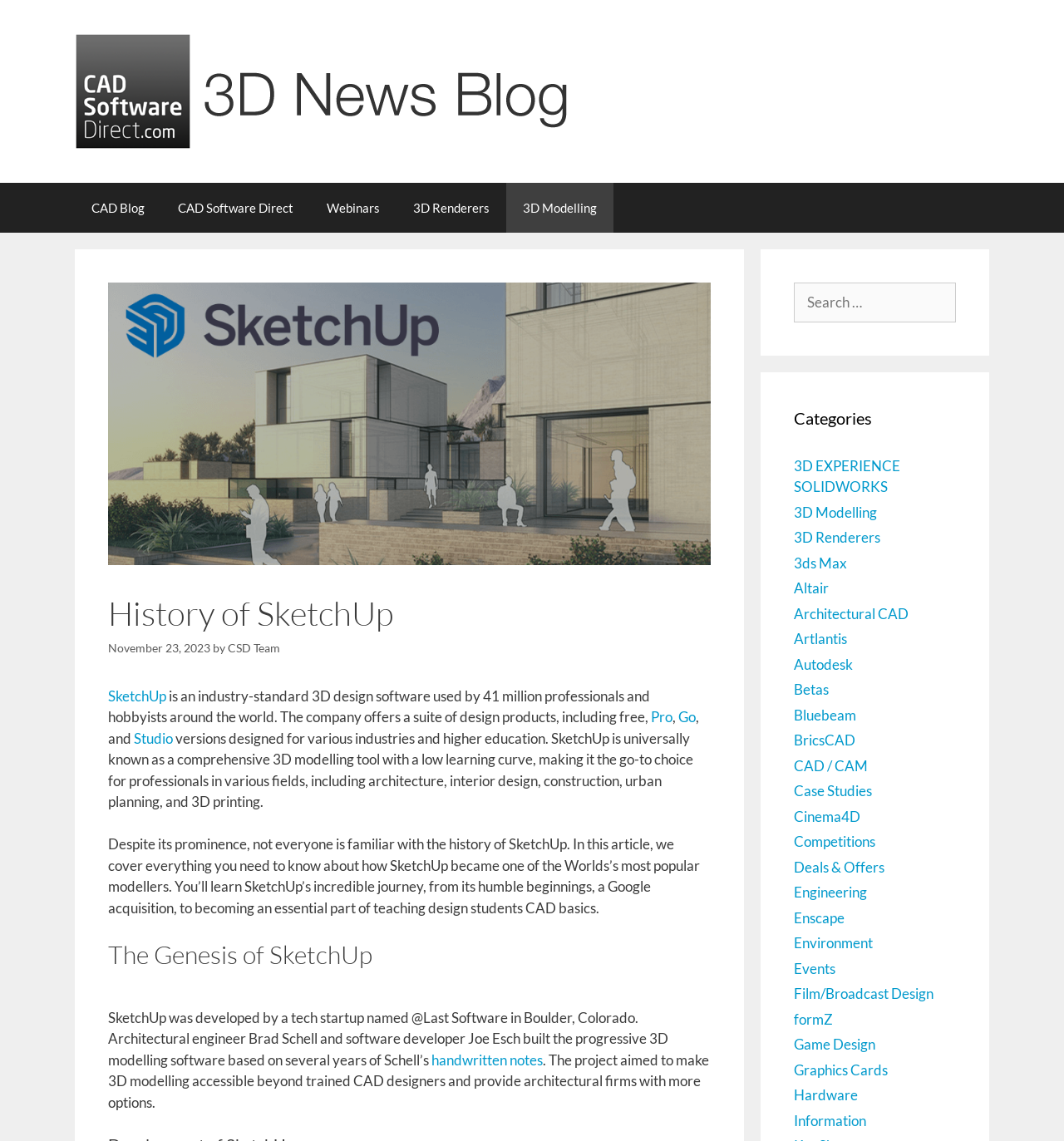Please find the bounding box coordinates of the element's region to be clicked to carry out this instruction: "Click on the 'CAD Blog' link".

[0.07, 0.16, 0.152, 0.204]